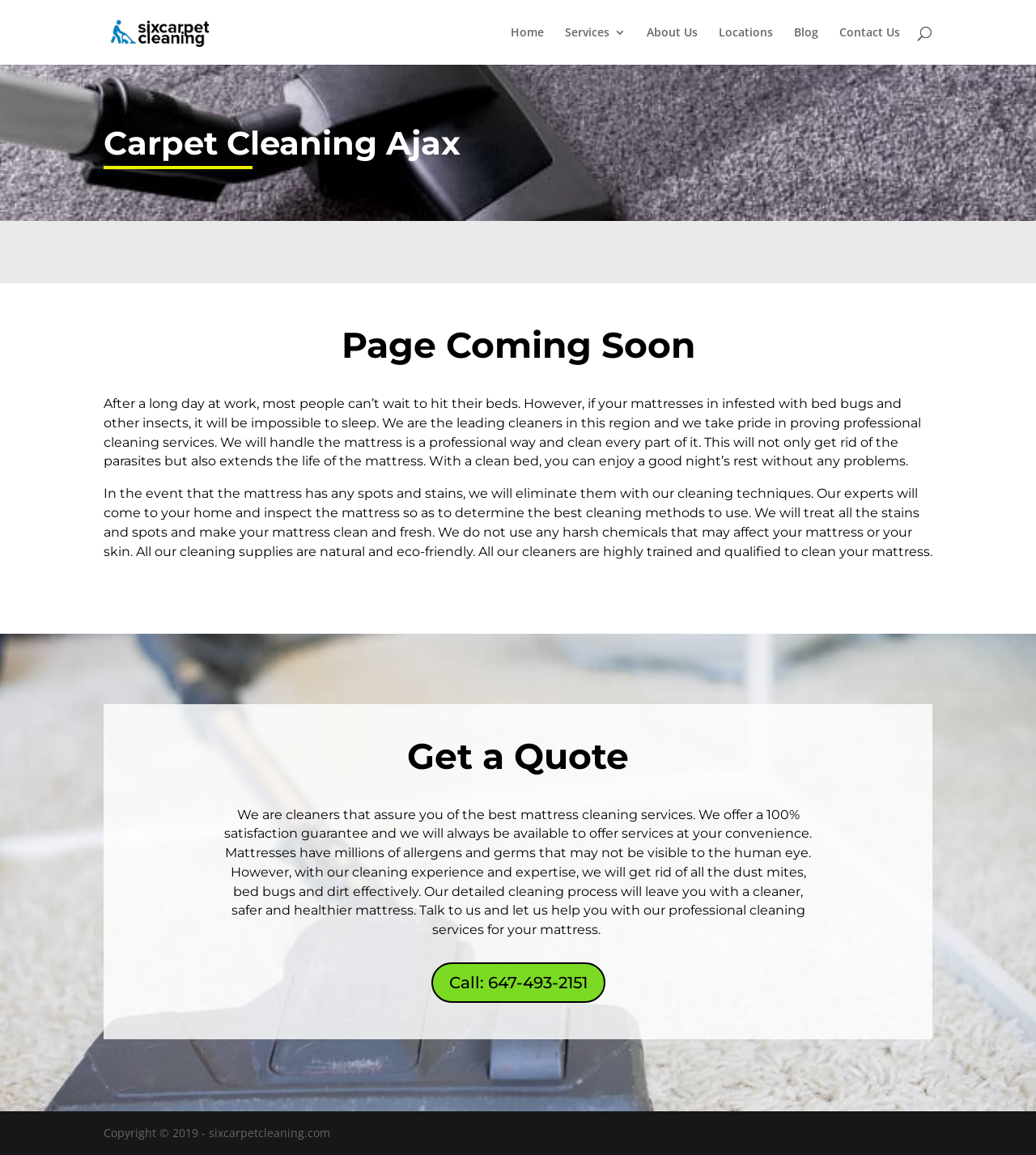Locate the bounding box coordinates of the region to be clicked to comply with the following instruction: "Call the phone number". The coordinates must be four float numbers between 0 and 1, in the form [left, top, right, bottom].

[0.416, 0.833, 0.584, 0.868]